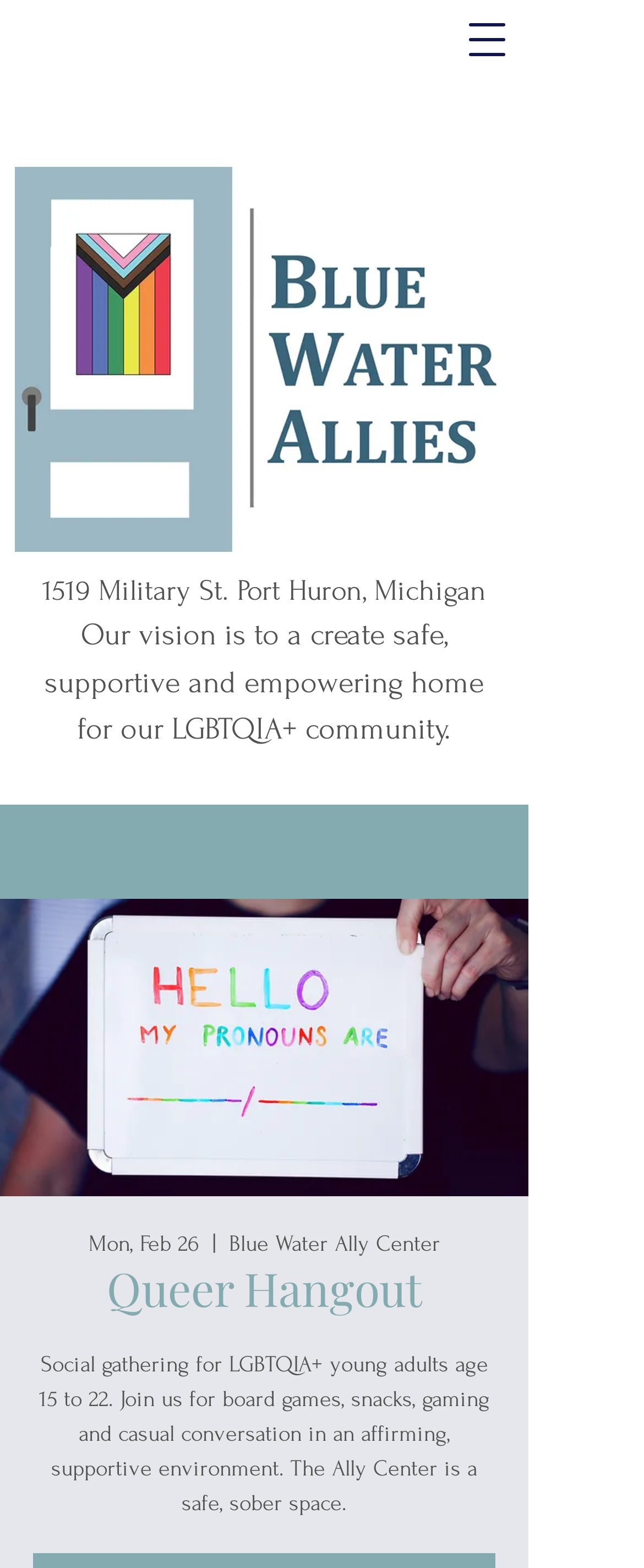Respond concisely with one word or phrase to the following query:
What type of environment is the Ally Center?

safe, sober, affirming, supportive